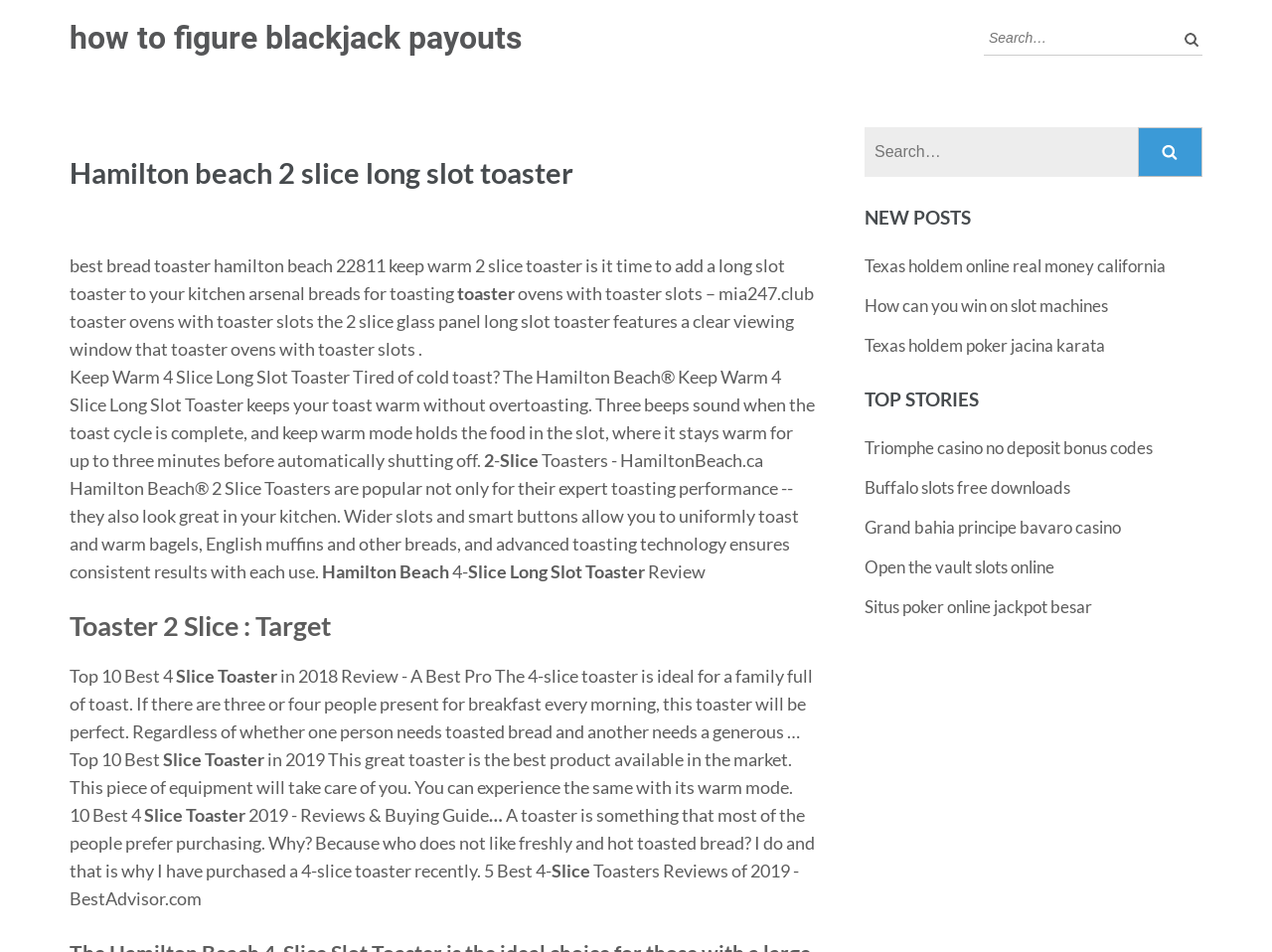Please determine the bounding box coordinates of the element to click in order to execute the following instruction: "Click on 'Hamilton beach 2 slice long slot toaster'". The coordinates should be four float numbers between 0 and 1, specified as [left, top, right, bottom].

[0.055, 0.165, 0.641, 0.198]